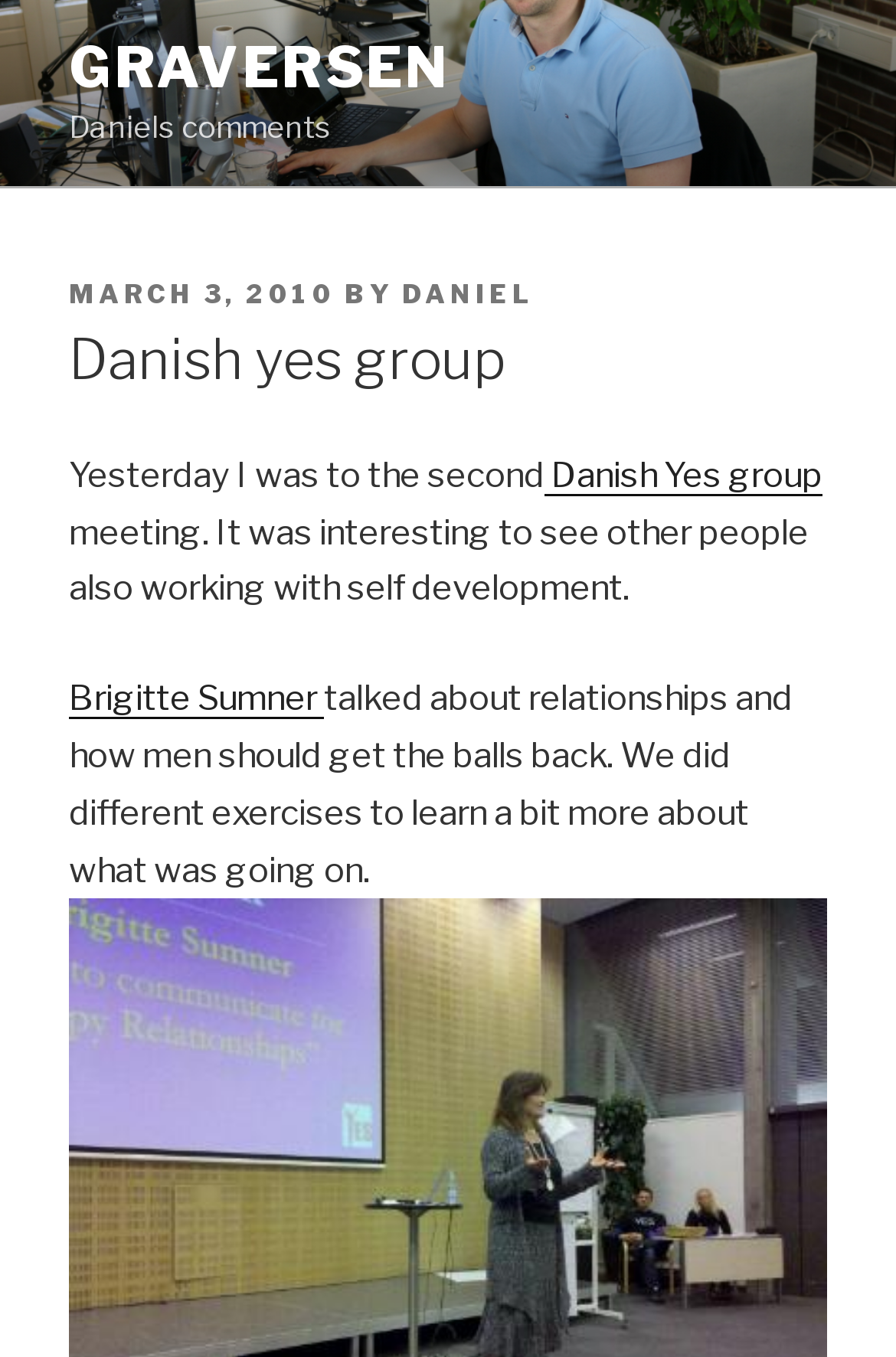Find and provide the bounding box coordinates for the UI element described here: "Brigitte Sumner". The coordinates should be given as four float numbers between 0 and 1: [left, top, right, bottom].

[0.077, 0.499, 0.362, 0.53]